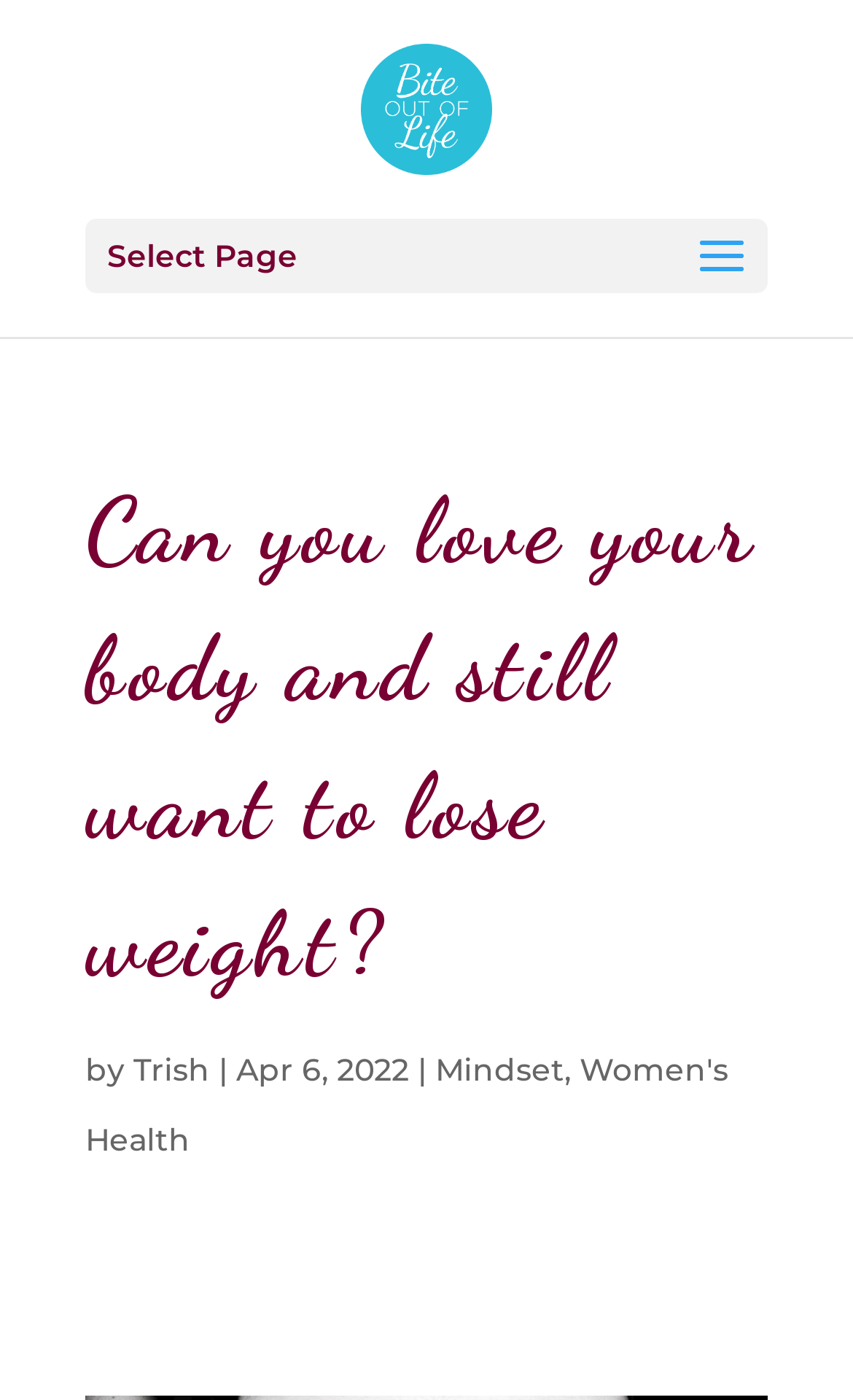Please find the bounding box coordinates in the format (top-left x, top-left y, bottom-right x, bottom-right y) for the given element description. Ensure the coordinates are floating point numbers between 0 and 1. Description: Mindset

[0.51, 0.75, 0.662, 0.778]